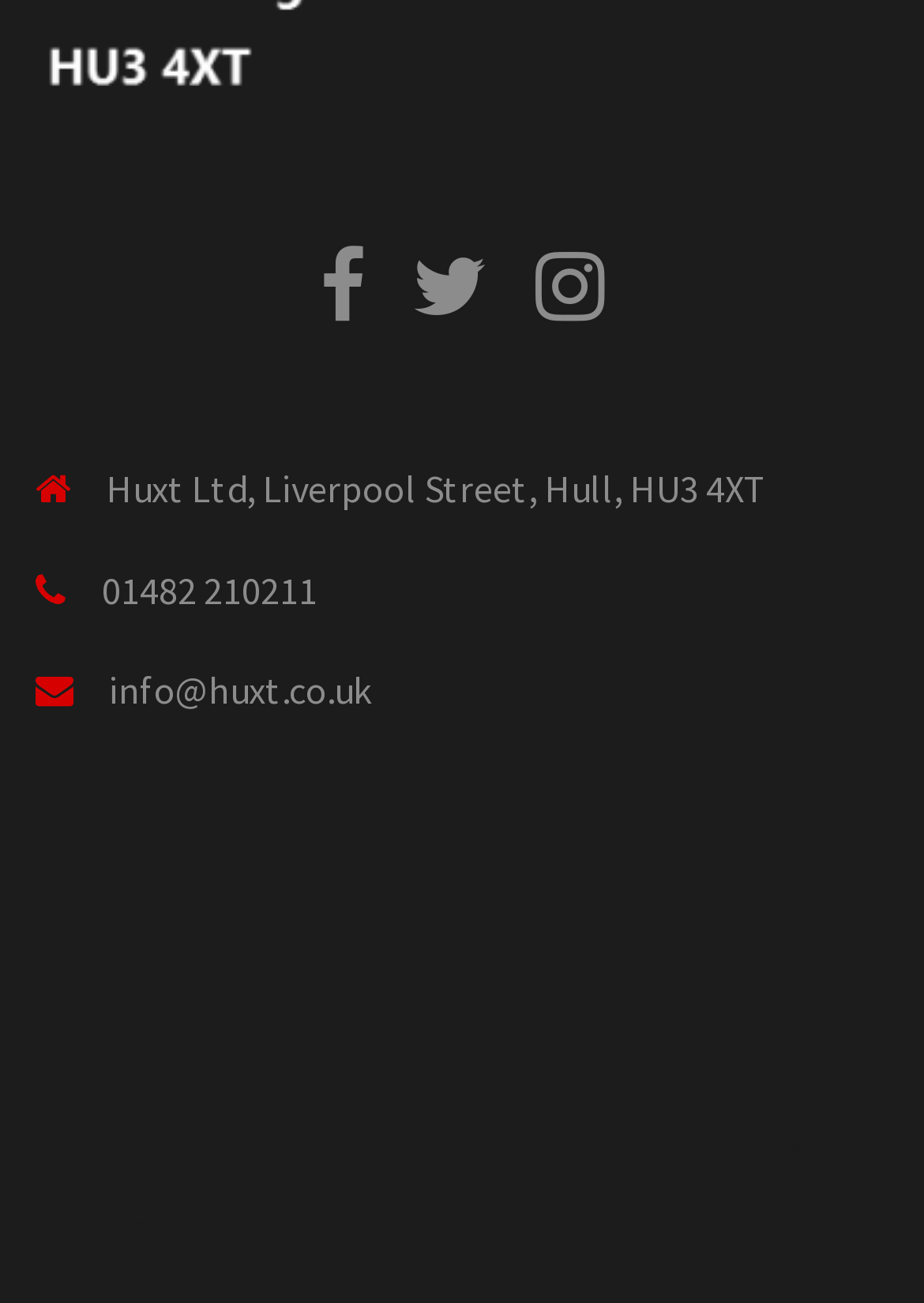What is the phone number of the company?
Look at the image and provide a short answer using one word or a phrase.

01482 210211